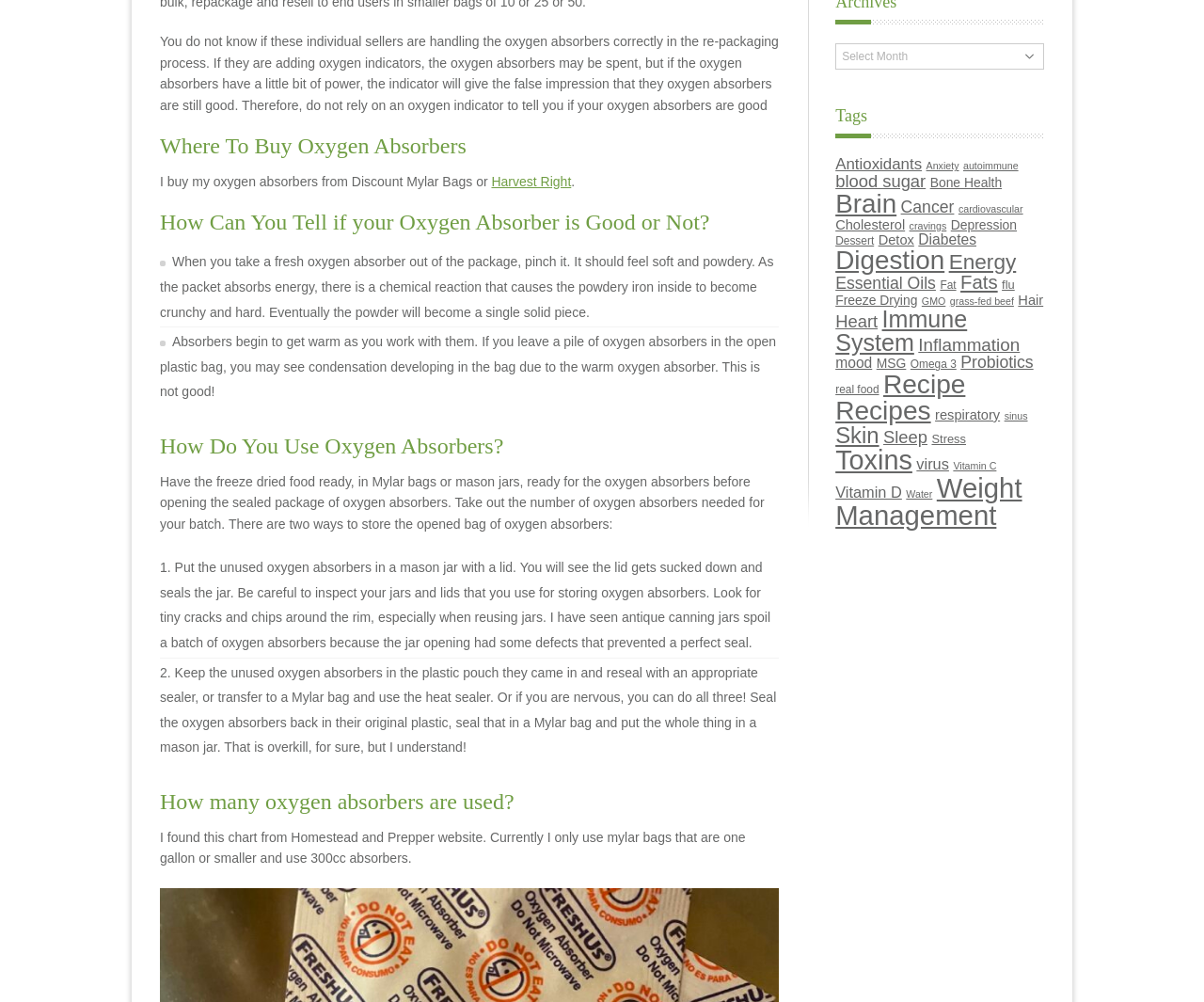Pinpoint the bounding box coordinates for the area that should be clicked to perform the following instruction: "Select an option from the Archives combobox".

[0.694, 0.044, 0.867, 0.07]